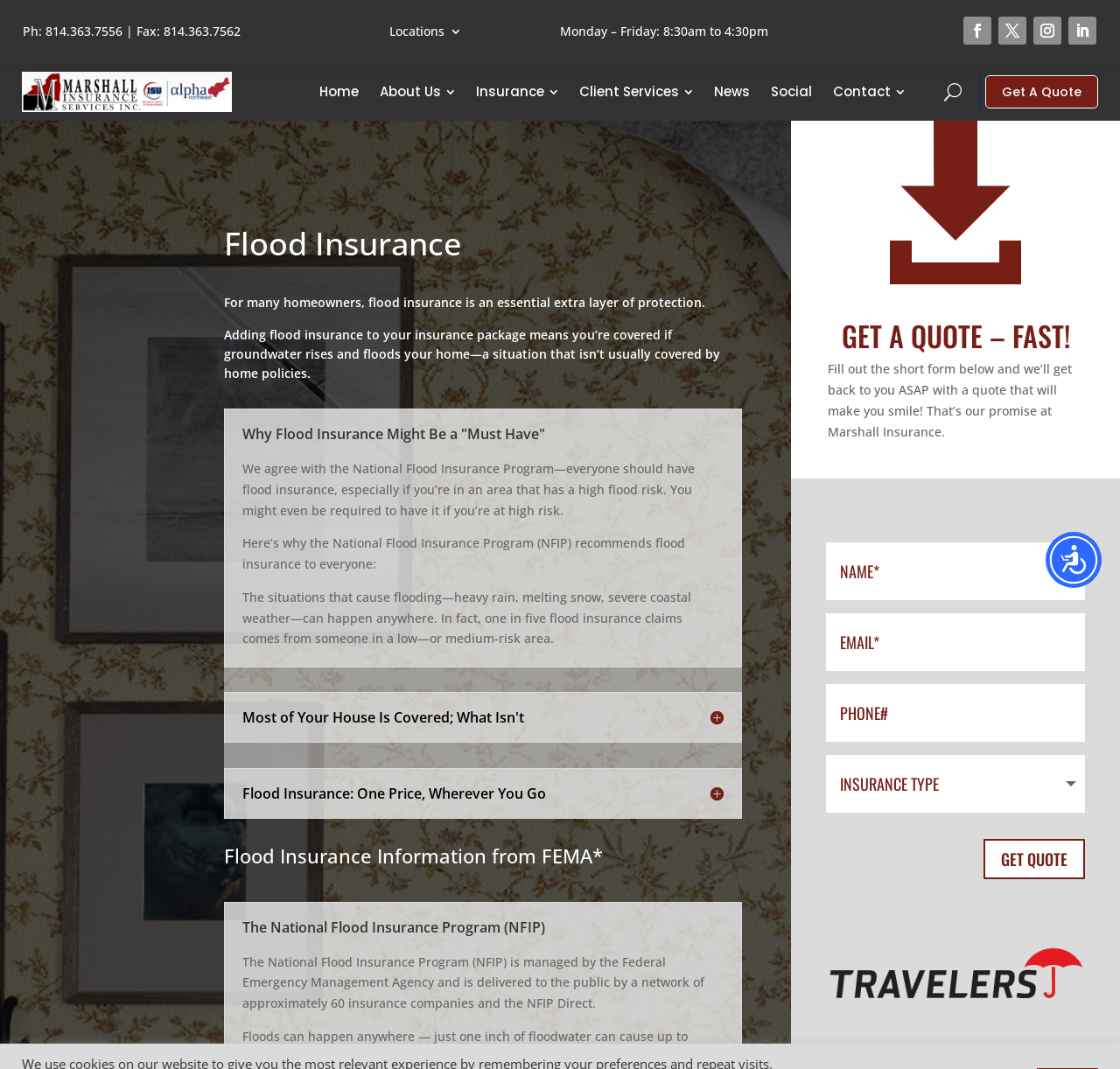Specify the bounding box coordinates for the region that must be clicked to perform the given instruction: "Fill out the form to get a quote".

[0.738, 0.507, 0.969, 0.561]